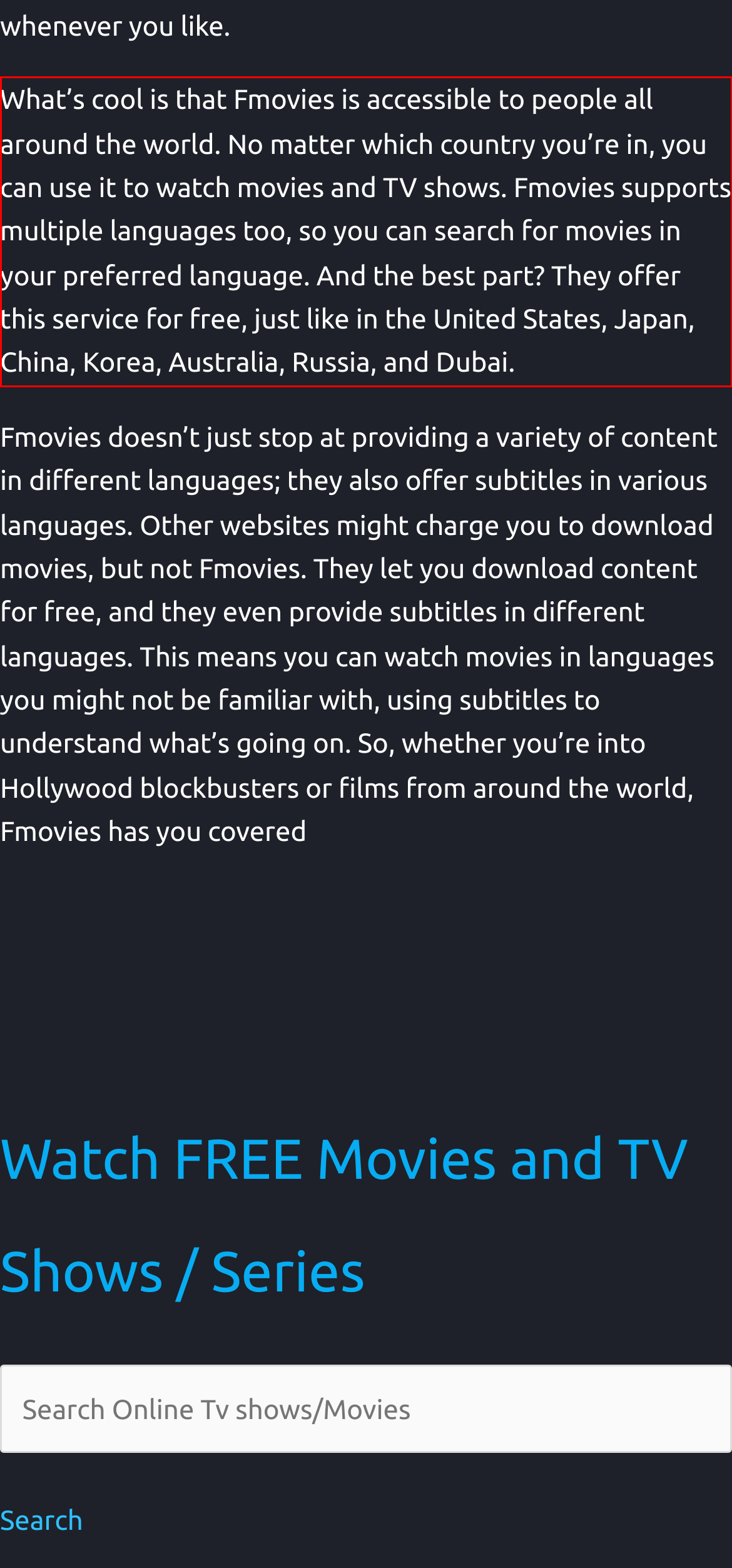From the given screenshot of a webpage, identify the red bounding box and extract the text content within it.

What’s cool is that Fmovies is accessible to people all around the world. No matter which country you’re in, you can use it to watch movies and TV shows. Fmovies supports multiple languages too, so you can search for movies in your preferred language. And the best part? They offer this service for free, just like in the United States, Japan, China, Korea, Australia, Russia, and Dubai.